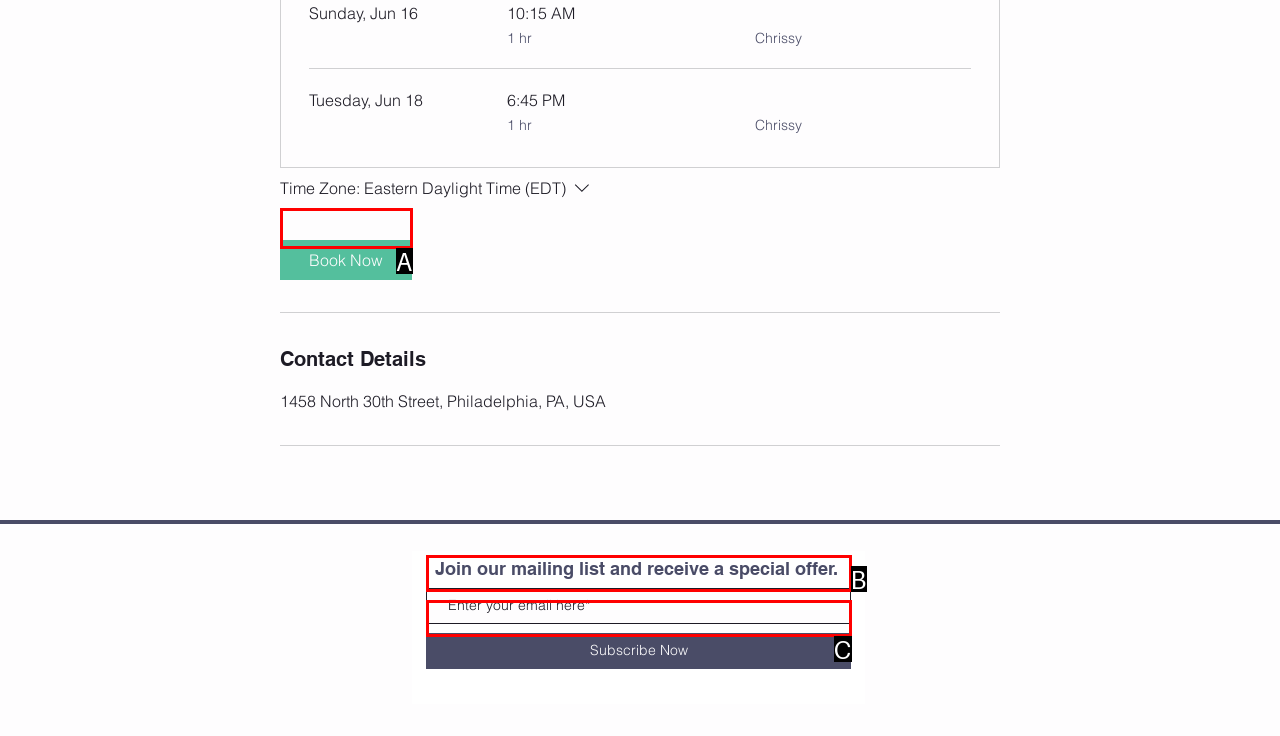From the given choices, indicate the option that best matches: Credits
State the letter of the chosen option directly.

None